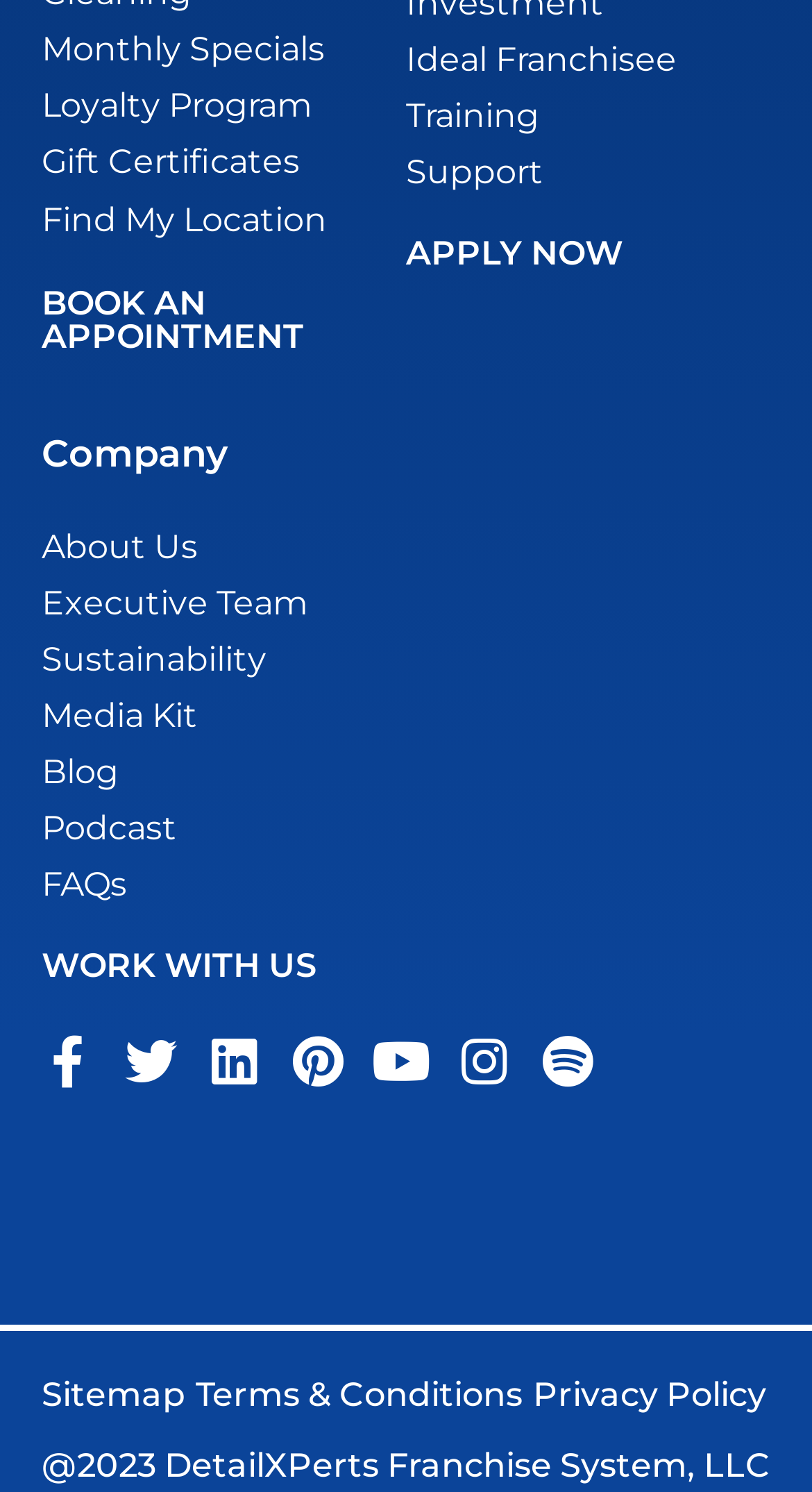What is the last link in the Company section?
Look at the image and respond with a one-word or short phrase answer.

FAQs